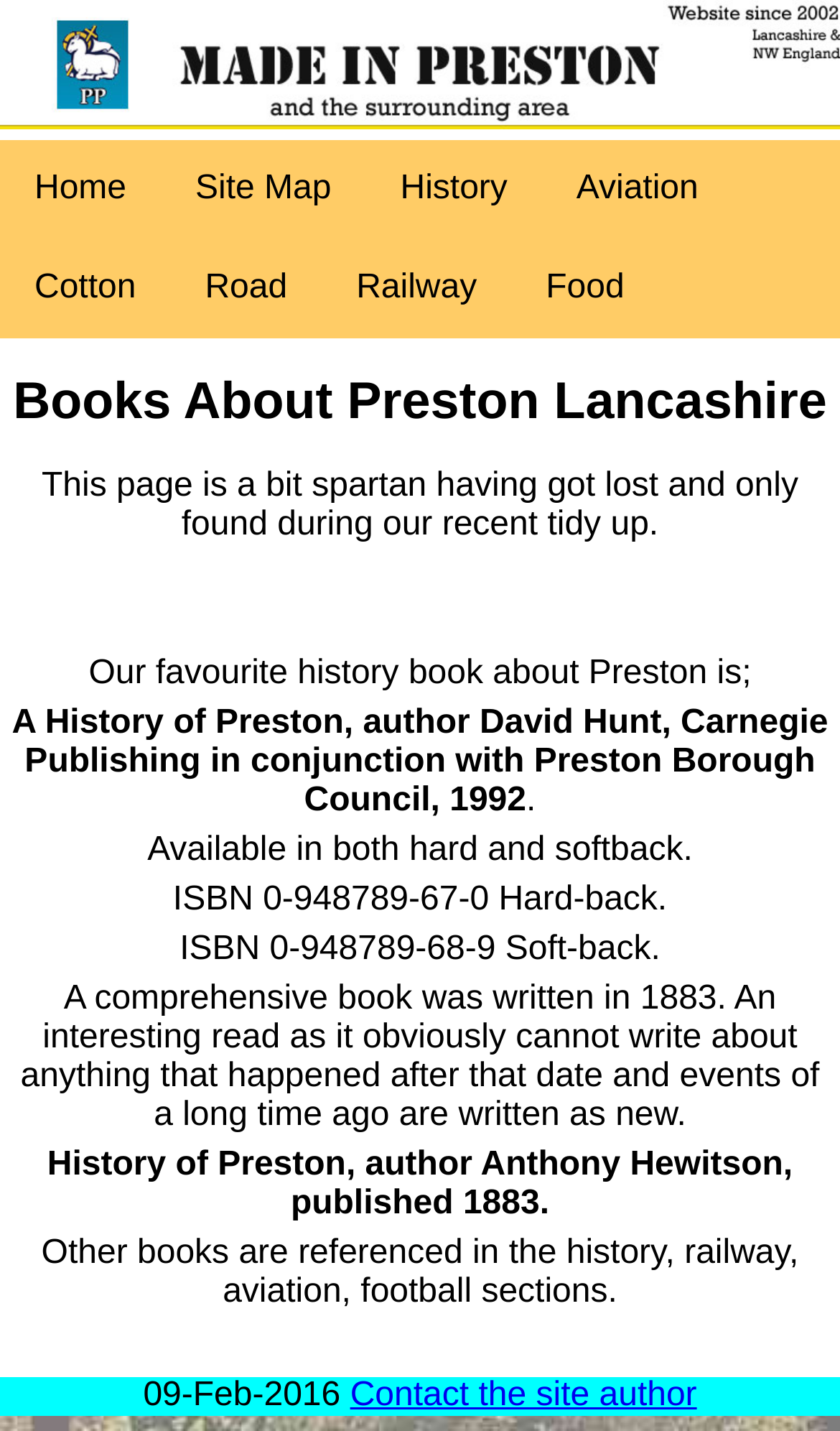Generate a comprehensive description of the webpage content.

The webpage is about books related to Preston, Lancashire. At the top, there is a banner image with the website's title "Made in Preston, the website about Preston, Lancashire". Below the image, there is a navigation menu with five buttons and two links, including "Home", "Site Map", "History", "Aviation", "Cotton", "Road", "Railway", and "Food". 

The main content of the webpage is divided into two sections. The first section has a heading "Books About Preston Lancashire" and a brief description stating that the page is still under development. 

The second section is about book recommendations. It starts with a recommendation for "A History of Preston" by David Hunt, published in 1992, with details about the book's availability in hard and softback, and its ISBN numbers. 

Below this, there is a description of another book, "History of Preston", written by Anthony Hewitson and published in 1883. The text notes that this book is an interesting read, but it only covers events up to 1883. 

Finally, there is a mention of other books referenced in different sections of the website, including history, railway, aviation, and football. At the bottom of the page, there is a footer section with the last updated date "09-Feb-2016" and a link to "Contact the site author".